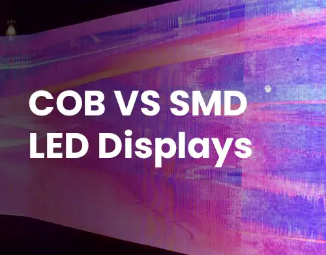Generate an elaborate caption that covers all aspects of the image.

The image showcases a vibrant visual comparison between two types of LED display technologies: COB (Chip on Board) and SMD (Surface Mount Device). The bold, white text "COB VS SMD LED Displays" prominently overlays a colorful, abstract background, which likely represents different display qualities or functionalities offered by these technologies. This visual aids in understanding the distinctions between COB and SMD LED displays, emphasizing their applications in modern visual communications. Insights into their performance, viewing experiences, and suitability for various environments may be explored further in related articles, contributing to informed decision-making for both consumers and professionals in the display industry.